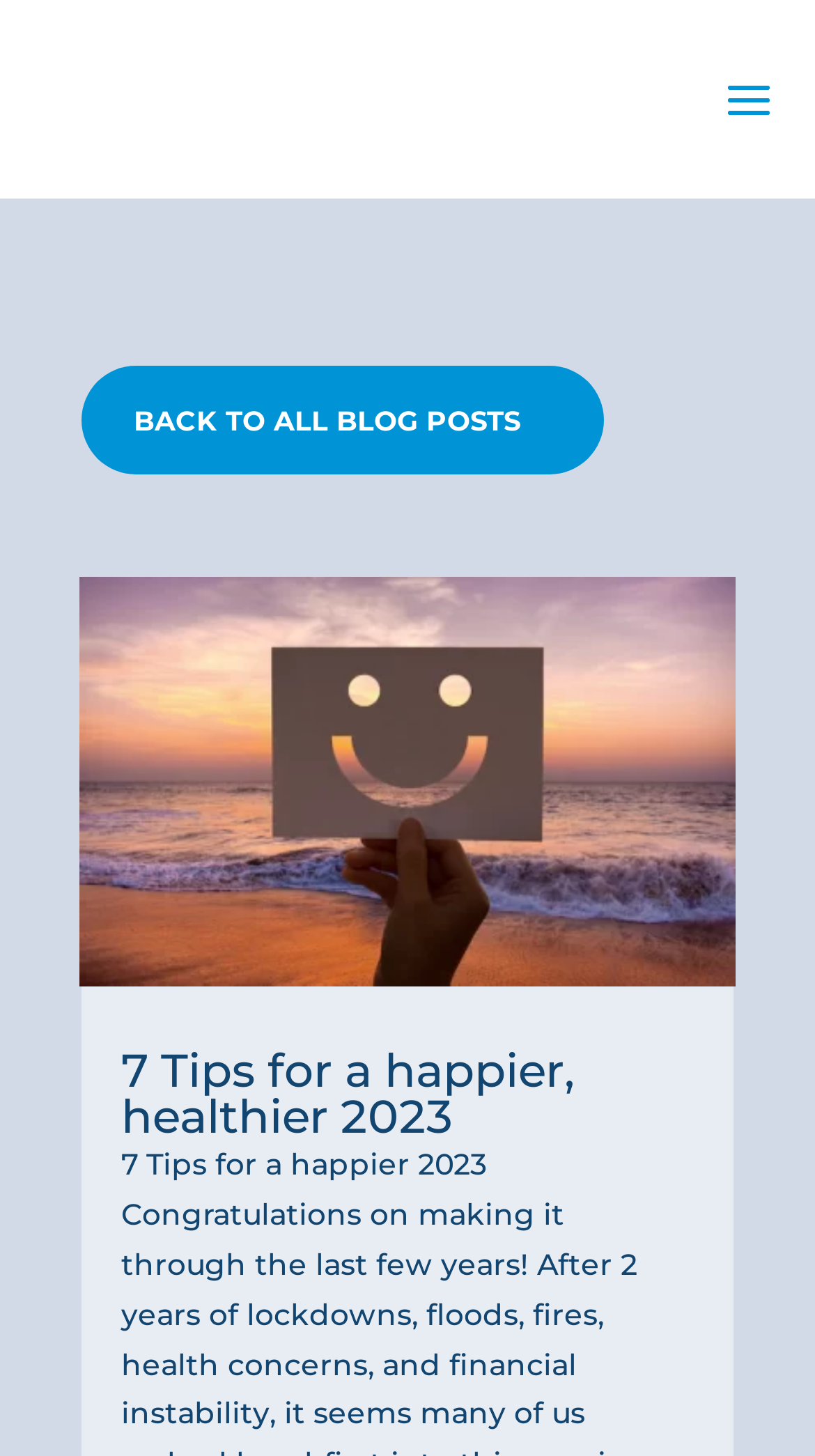Given the element description back to all blog posts, predict the bounding box coordinates for the UI element in the webpage screenshot. The format should be (top-left x, top-left y, bottom-right x, bottom-right y), and the values should be between 0 and 1.

[0.1, 0.251, 0.741, 0.326]